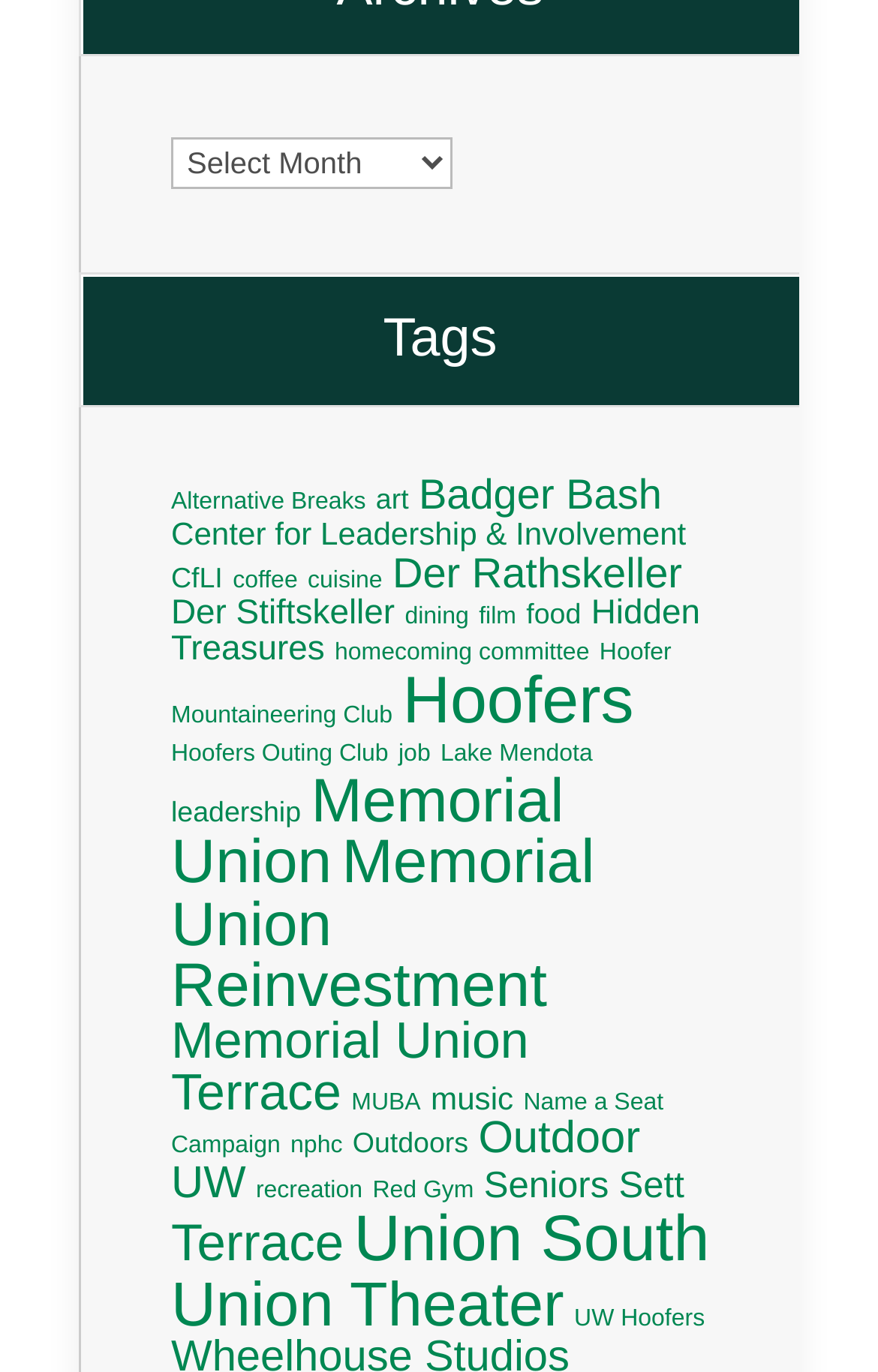Locate the coordinates of the bounding box for the clickable region that fulfills this instruction: "Select 'Archives' from the dropdown".

[0.195, 0.1, 0.515, 0.138]